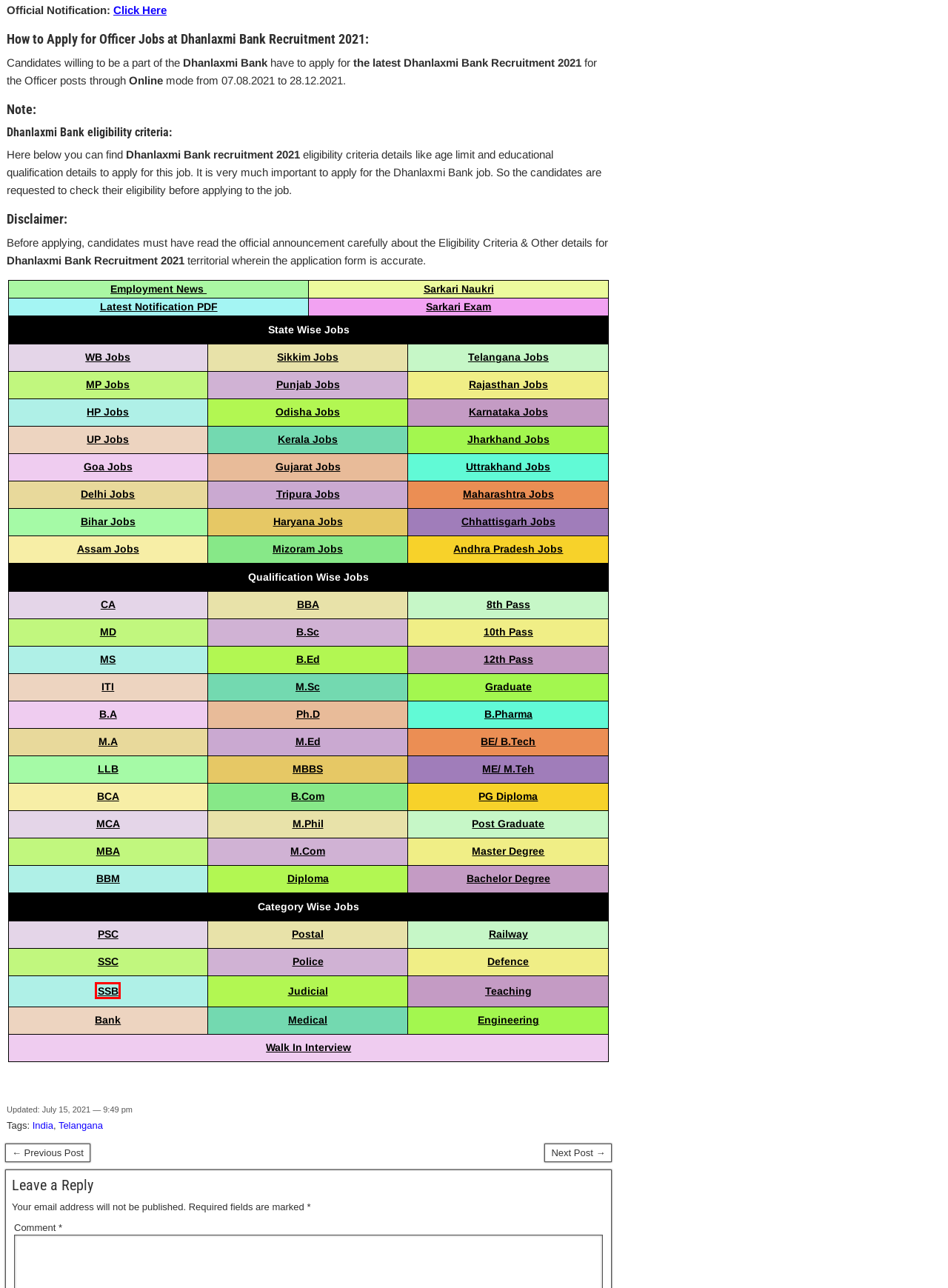You have a screenshot of a webpage with a red rectangle bounding box around an element. Identify the best matching webpage description for the new page that appears after clicking the element in the bounding box. The descriptions are:
A. PSC | Jobs.blogfin.com
B. B Pharma | Jobs.blogfin.com
C. SSB | Jobs.blogfin.com
D. Post Graduate | Jobs.blogfin.com
E. Himachal Pradesh | Jobs.blogfin.com
F. Postal Jobs | Jobs.blogfin.com
G. B Sc | Jobs.blogfin.com
H. Punjab | Jobs.blogfin.com

C